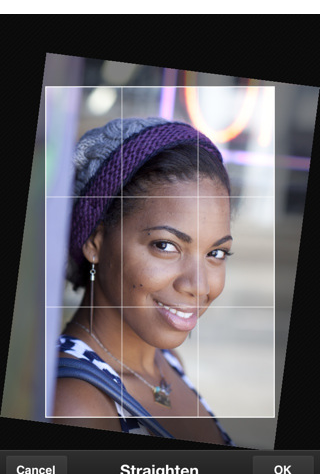What is the style of the woman's hair?
Please provide a comprehensive answer to the question based on the webpage screenshot.

The woman's hair is stylishly partially braided, adorned with a thick, knitted headband in a muted color, which adds a touch of chic to her overall look.